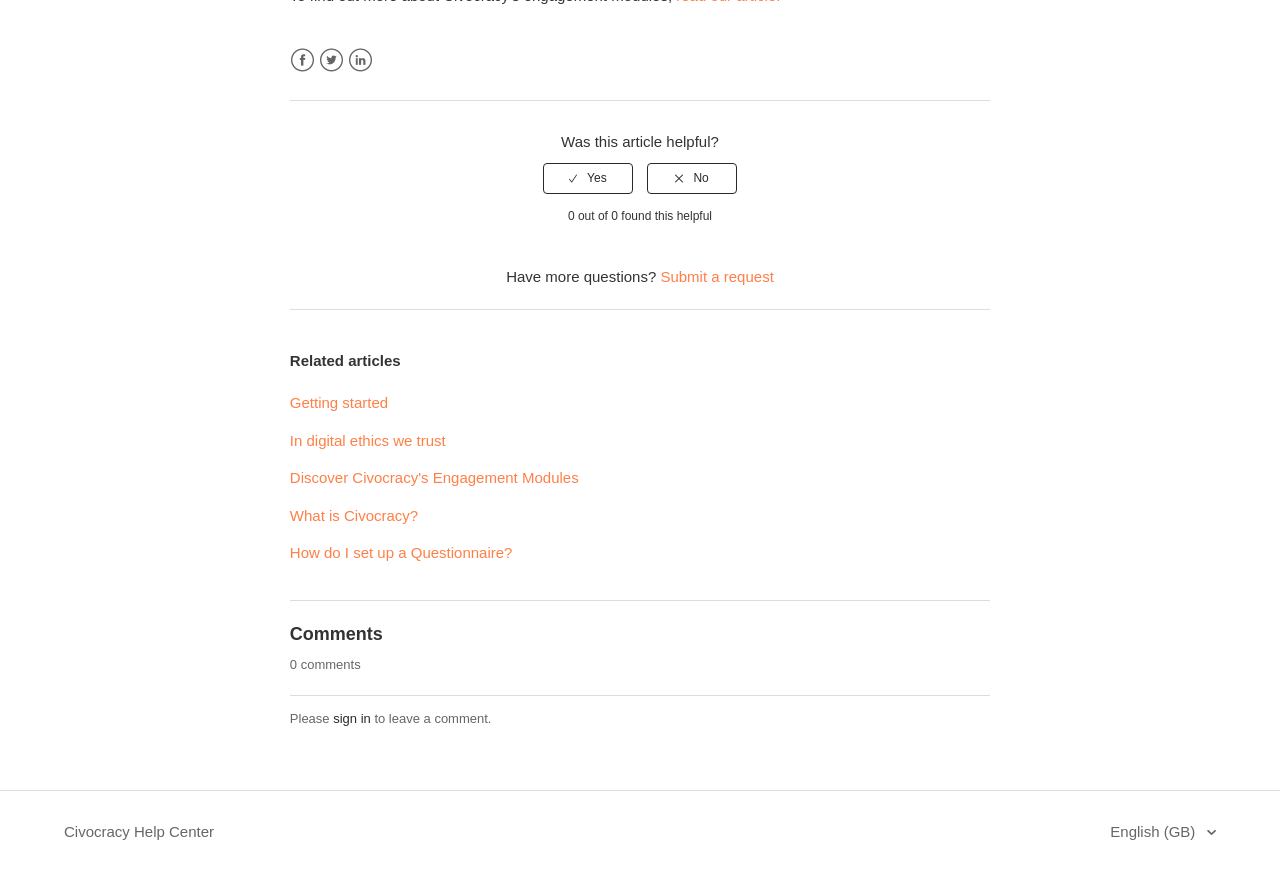What is the topic of the article 'In digital ethics we trust'?
Kindly offer a comprehensive and detailed response to the question.

The article 'In digital ethics we trust' is listed under the 'Related articles' section, and its title suggests that the topic of the article is related to digital ethics.